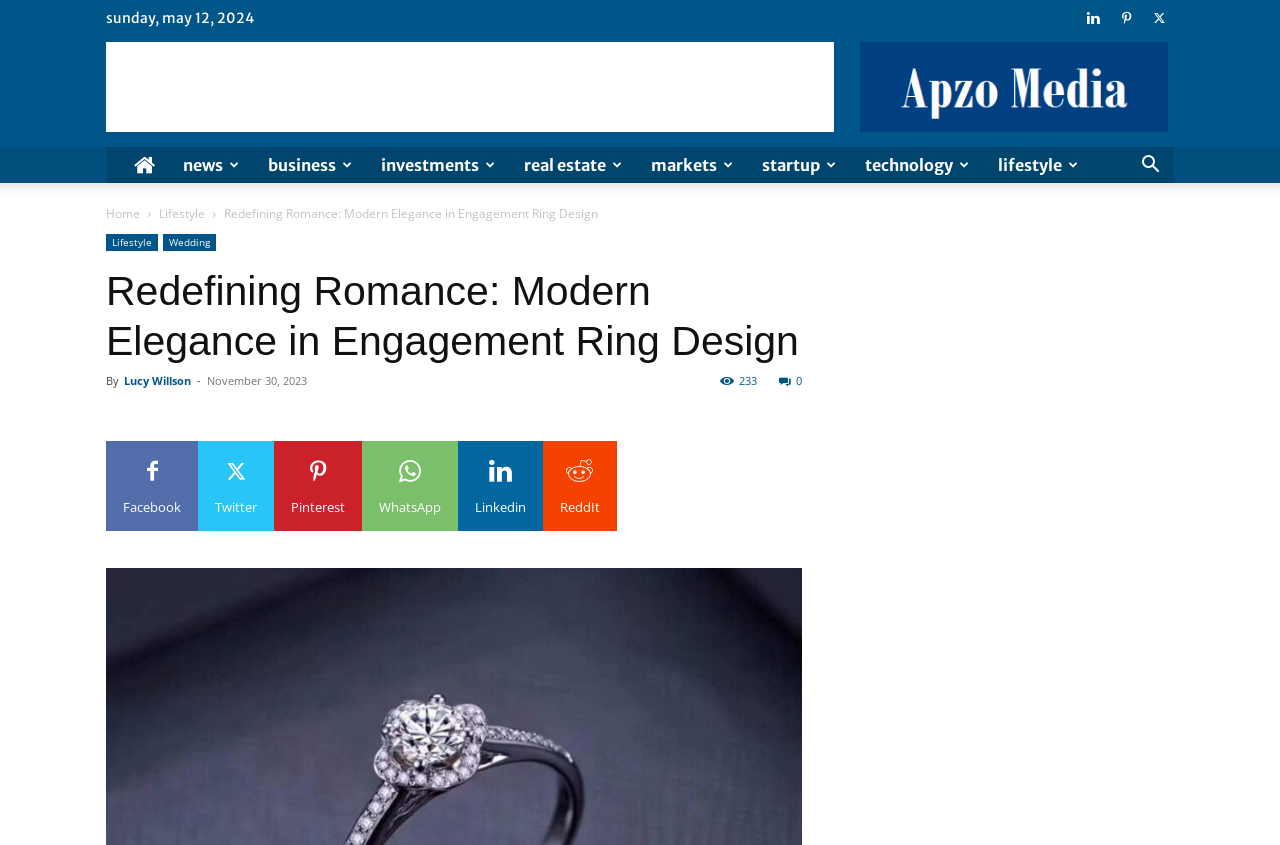Bounding box coordinates must be specified in the format (top-left x, top-left y, bottom-right x, bottom-right y). All values should be floating point numbers between 0 and 1. What are the bounding box coordinates of the UI element described as: Real Estate

[0.398, 0.174, 0.498, 0.217]